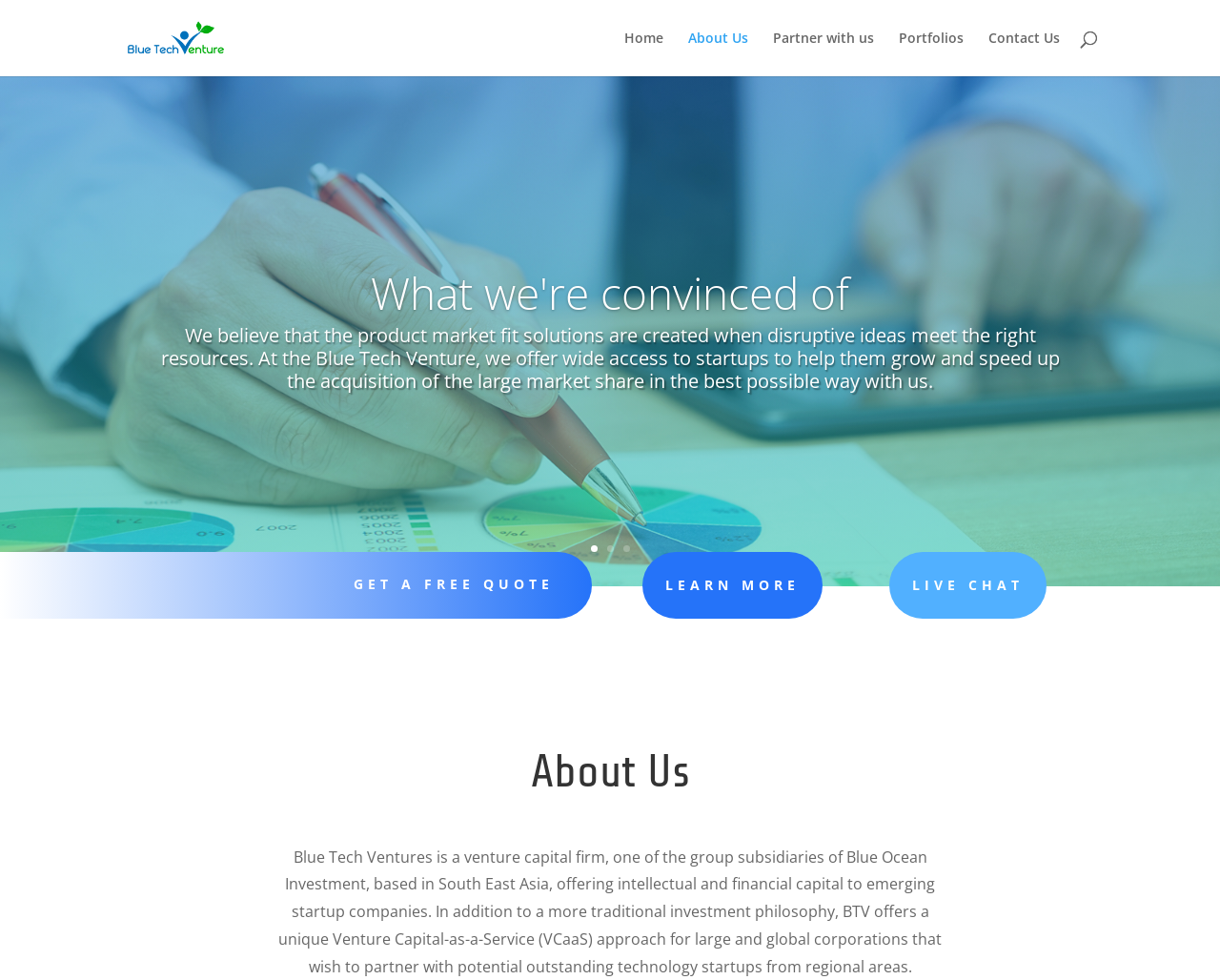Find the bounding box coordinates for the HTML element described as: "Live Chat". The coordinates should consist of four float values between 0 and 1, i.e., [left, top, right, bottom].

[0.729, 0.564, 0.858, 0.632]